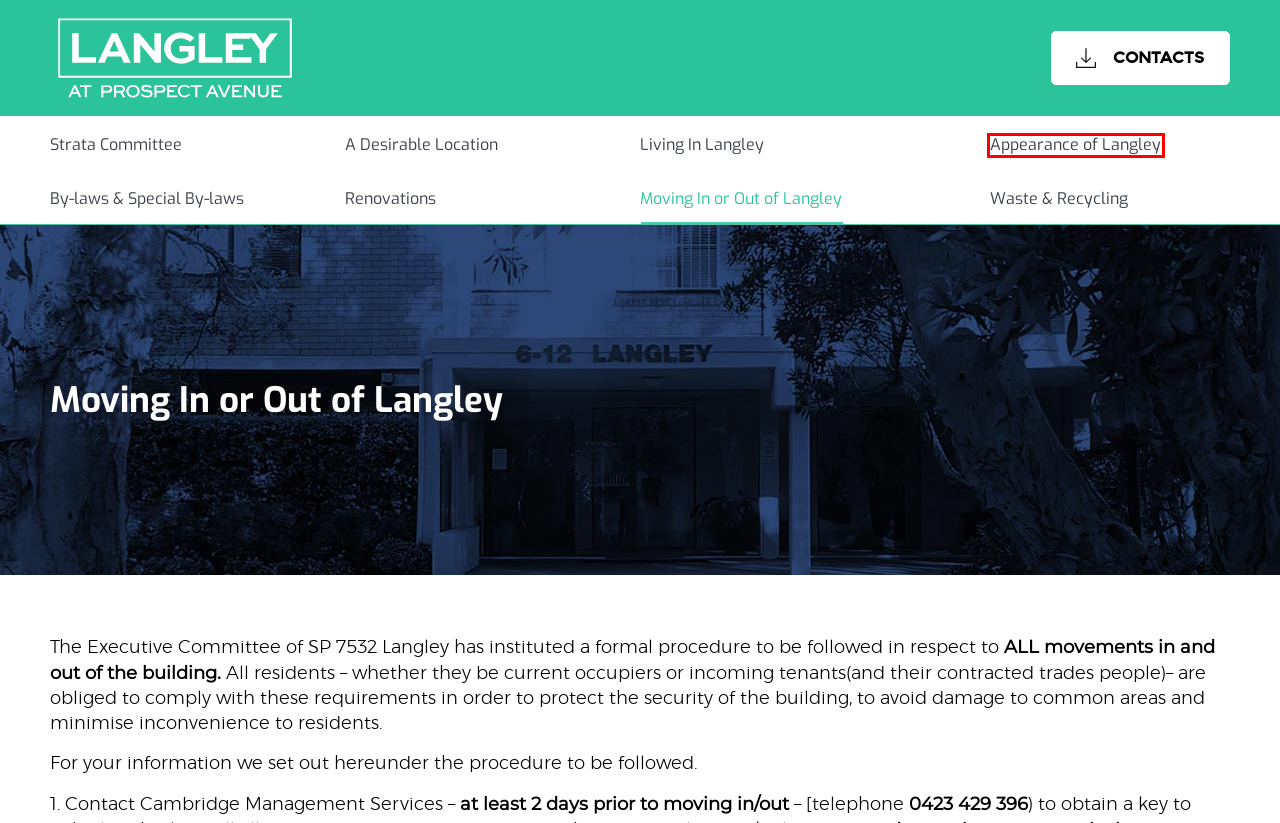Given a webpage screenshot with a red bounding box around a particular element, identify the best description of the new webpage that will appear after clicking on the element inside the red bounding box. Here are the candidates:
A. Langley Apartment – At Prospect Avenue
B. Strata Committee – Langley Apartment
C. Appearance of Langley – Langley Apartment
D. Designpluz - Full Service Digital Agency
E. Living In Langley – Langley Apartment
F. A Desirable Location – Langley Apartment
G. By-laws & Special By-laws – Langley Apartment
H. Renovations – Langley Apartment

C